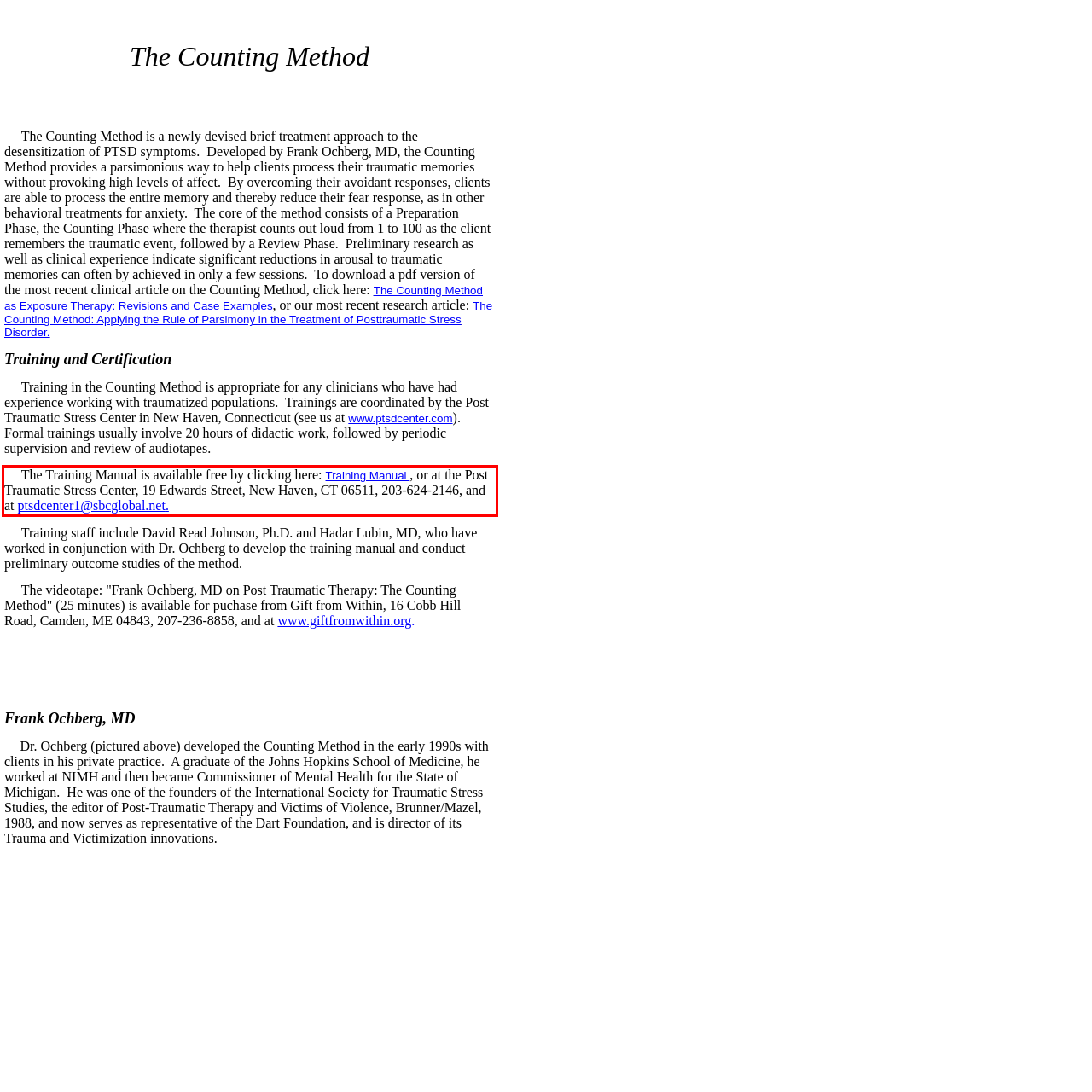Given a screenshot of a webpage containing a red rectangle bounding box, extract and provide the text content found within the red bounding box.

The Training Manual is available free by clicking here: Training Manual , or at the Post Traumatic Stress Center, 19 Edwards Street, New Haven, CT 06511, 203-624-2146, and at ptsdcenter1@sbcglobal.net.